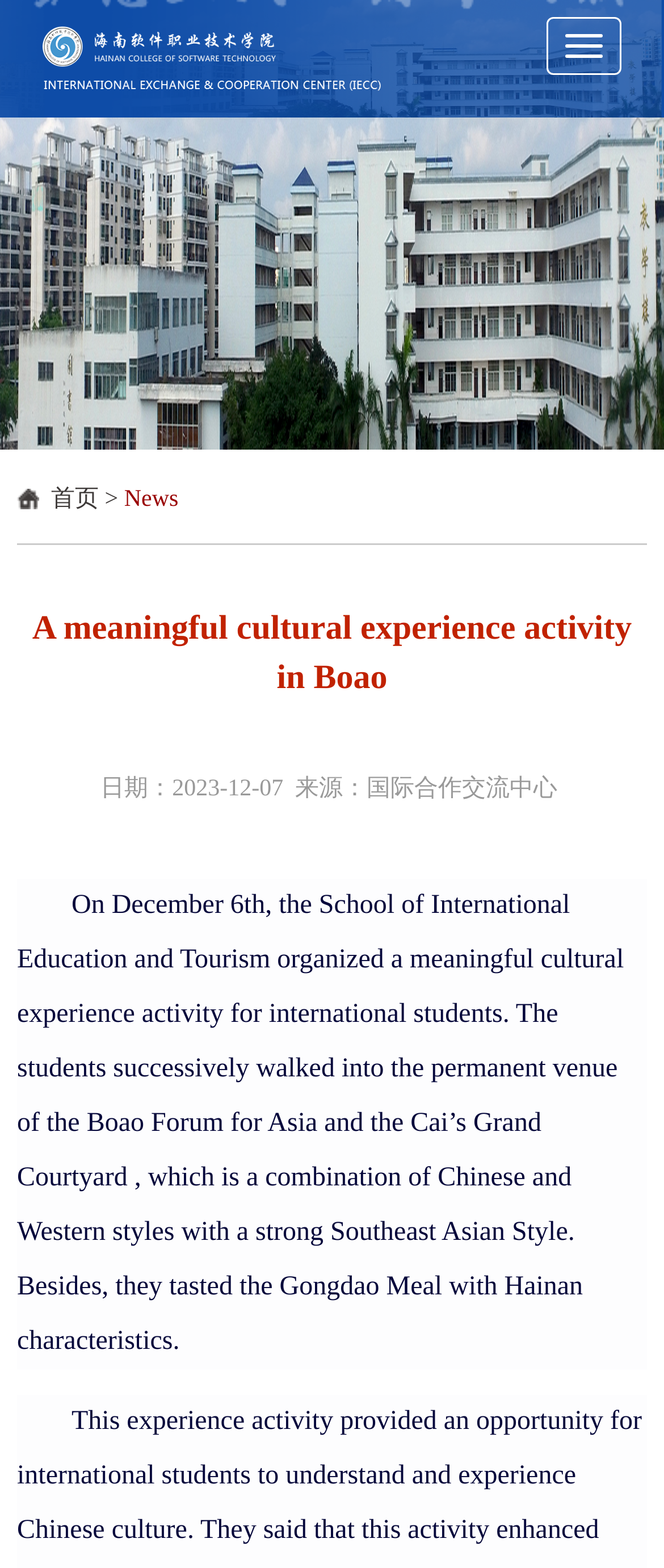Locate the bounding box for the described UI element: "News". Ensure the coordinates are four float numbers between 0 and 1, formatted as [left, top, right, bottom].

[0.187, 0.311, 0.269, 0.327]